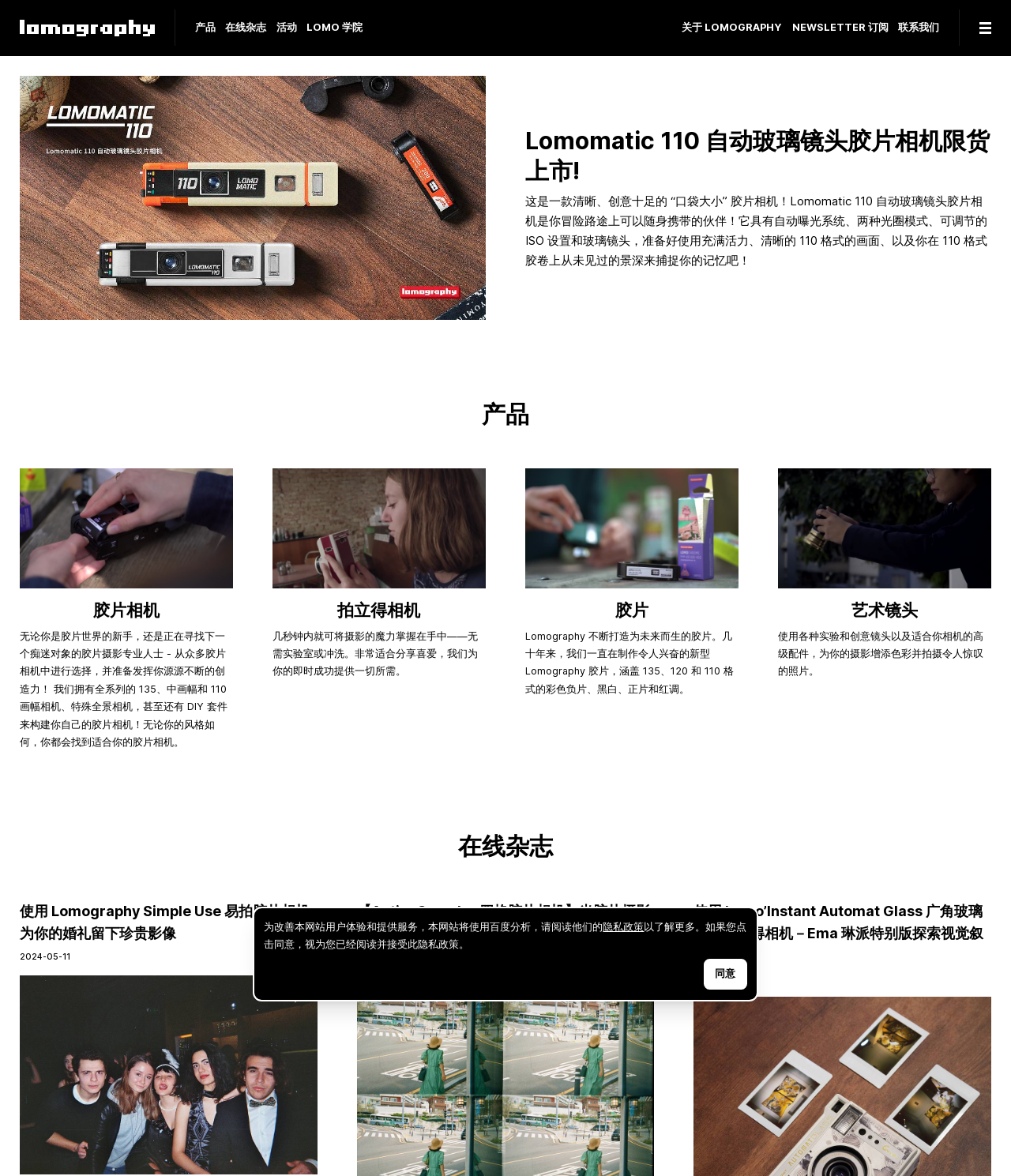Using the information from the screenshot, answer the following question thoroughly:
How many types of cameras are listed?

There are three types of cameras listed on the webpage: 胶片相机, 拍立得相机, and 艺术镜头. These can be found in the section with the heading '产品'.